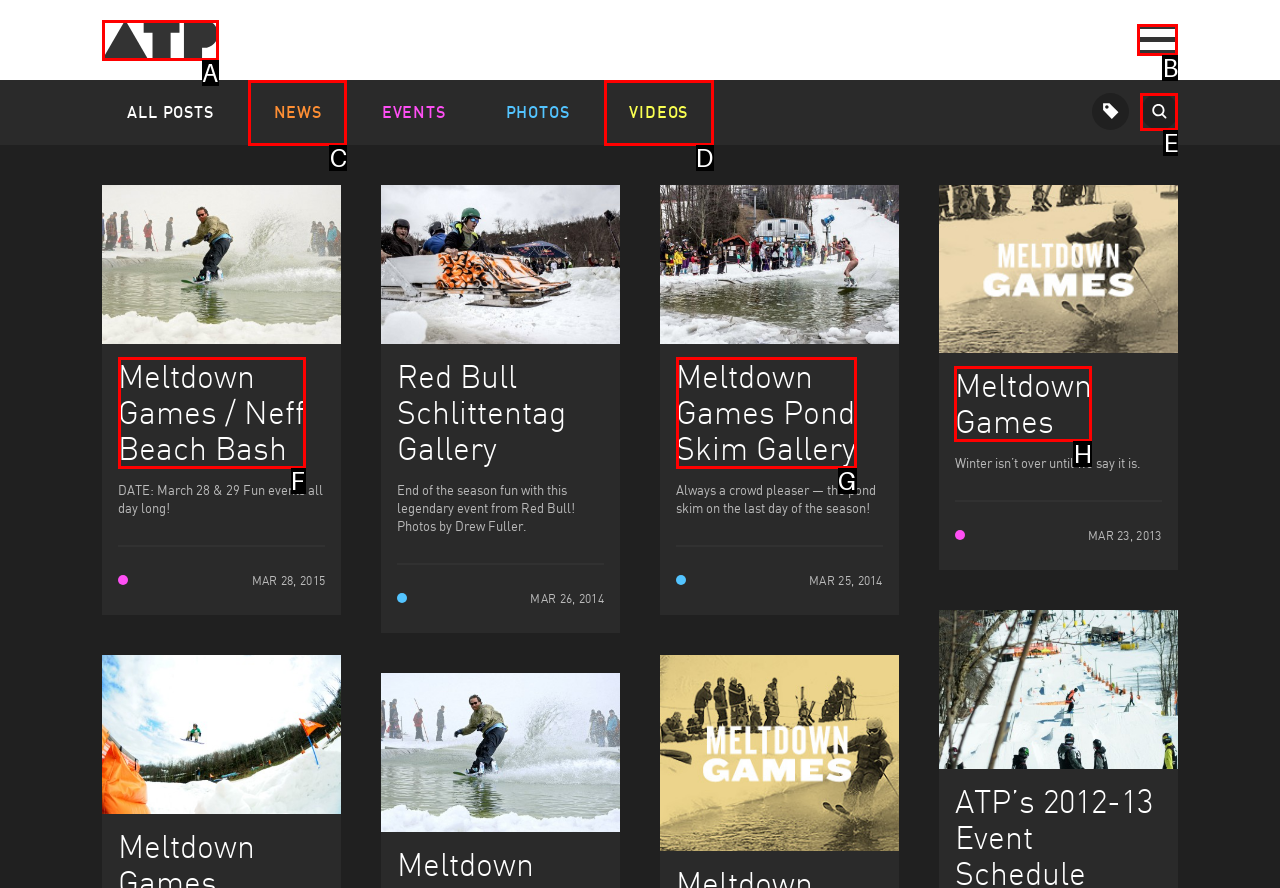Match the HTML element to the given description: Meltdown Games Pond Skim Gallery
Indicate the option by its letter.

G